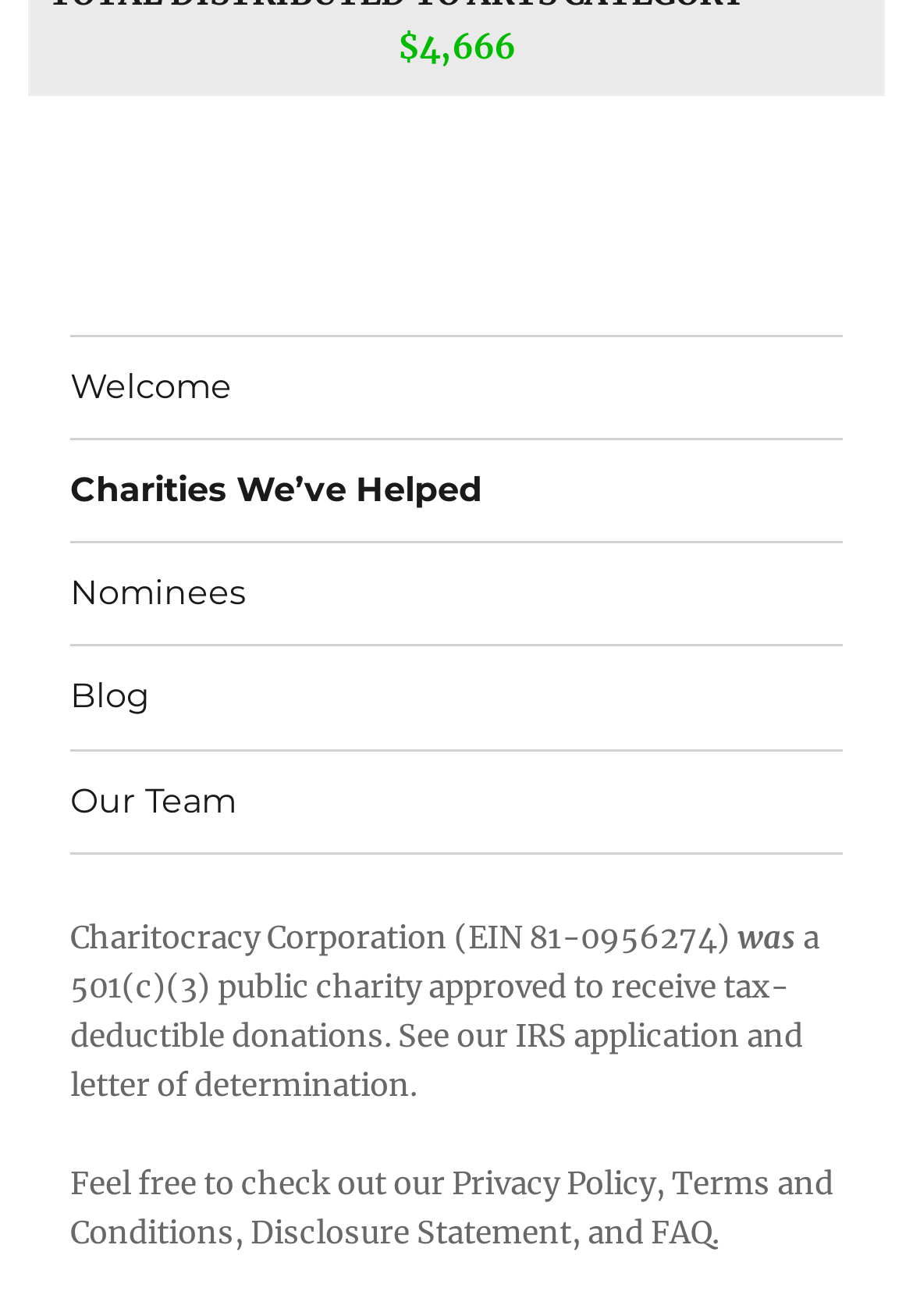From the image, can you give a detailed response to the question below:
What is the amount of money mentioned?

The amount of money mentioned is found in the StaticText element with the text '$4,666' at the top of the webpage, which suggests that it might be a donation or funding amount.